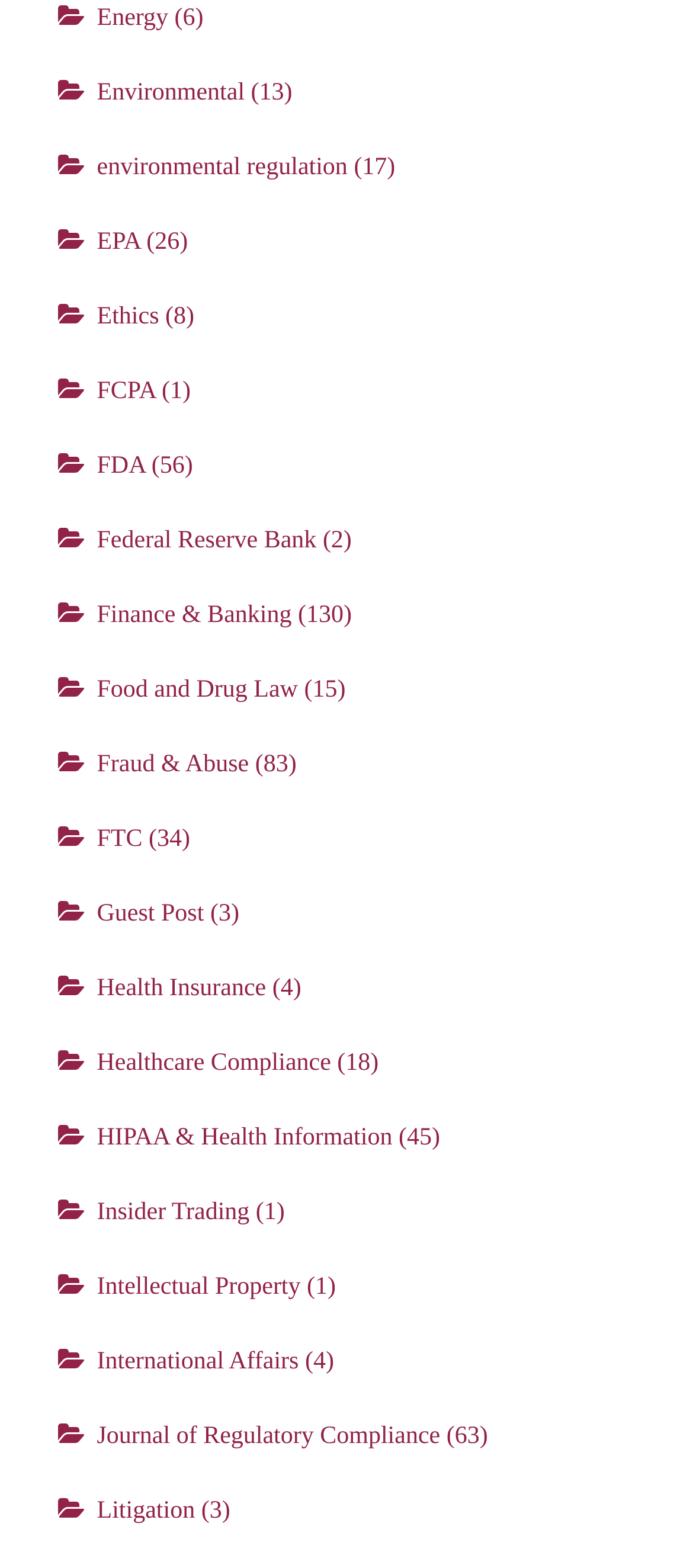Determine the bounding box coordinates of the clickable element to complete this instruction: "Visit Environmental regulation page". Provide the coordinates in the format of four float numbers between 0 and 1, [left, top, right, bottom].

[0.14, 0.098, 0.502, 0.115]